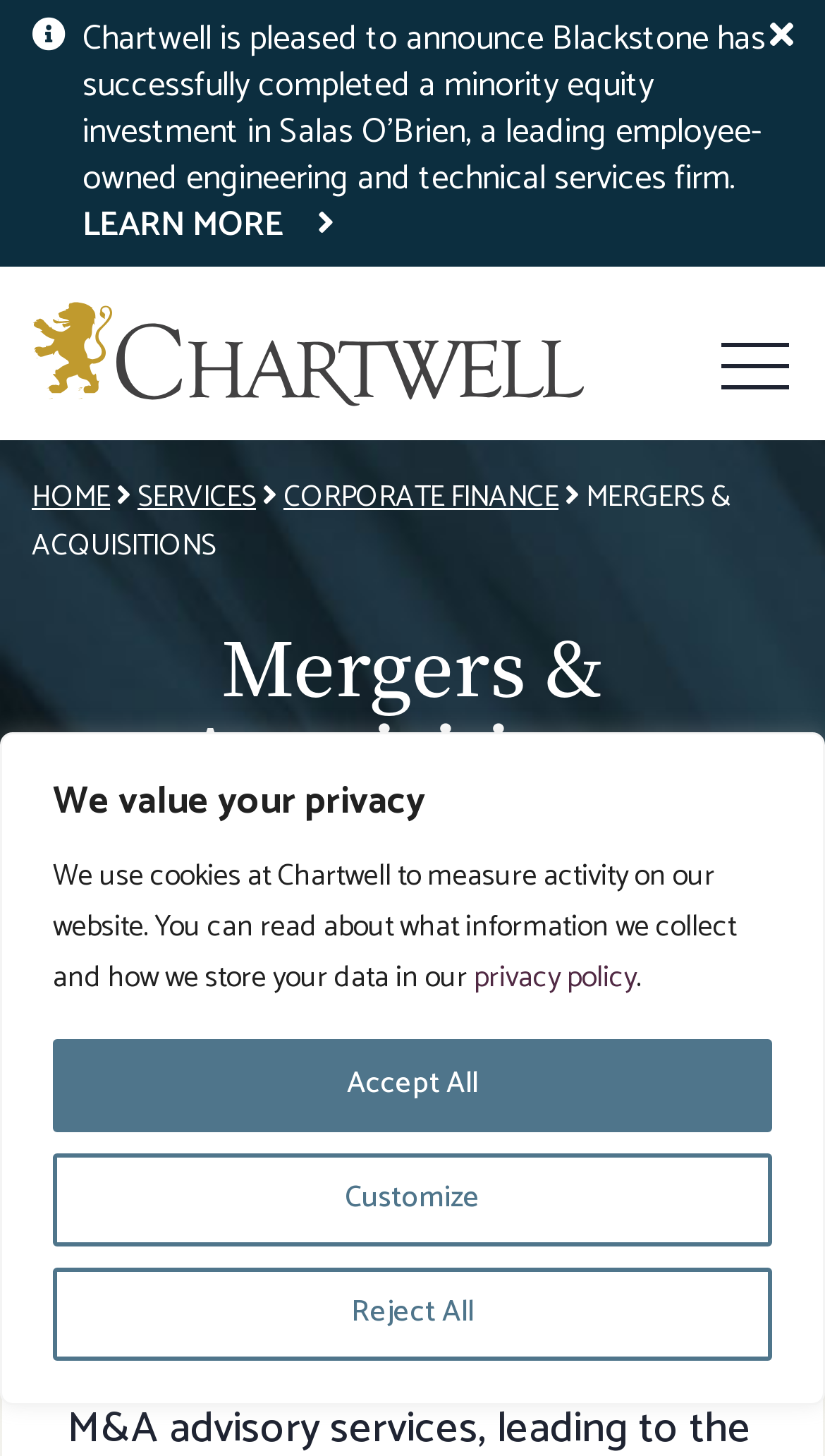Bounding box coordinates should be provided in the format (top-left x, top-left y, bottom-right x, bottom-right y) with all values between 0 and 1. Identify the bounding box for this UI element: Accept All

[0.064, 0.714, 0.936, 0.778]